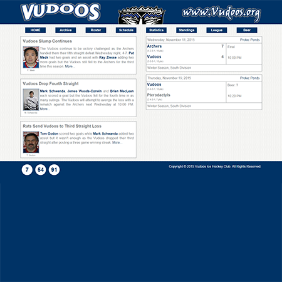Thoroughly describe the content and context of the image.

The image showcases the official webpage of the Vudoos Ice Hockey Club, a vibrant and engaging online presence highlighting the team's latest activities and updates. The layout features a deep blue background with white text, emphasizing the announcements and achievements of the club.

Prominent sections include news articles such as "Vudoos Slump Continues" and "Vudoos Drop Pivotal Straight," presenting current events related to the team, along with player highlights and match results. The website is designed to keep fans informed, with easy navigation links directing users to detailed team information, schedules, and member profiles. With a commitment to transparency and engagement, the Vudoos' online platform serves as a vital resource for supporters and potential members alike, showcasing the passion and determination of the team in the competitive landscape of ice hockey.